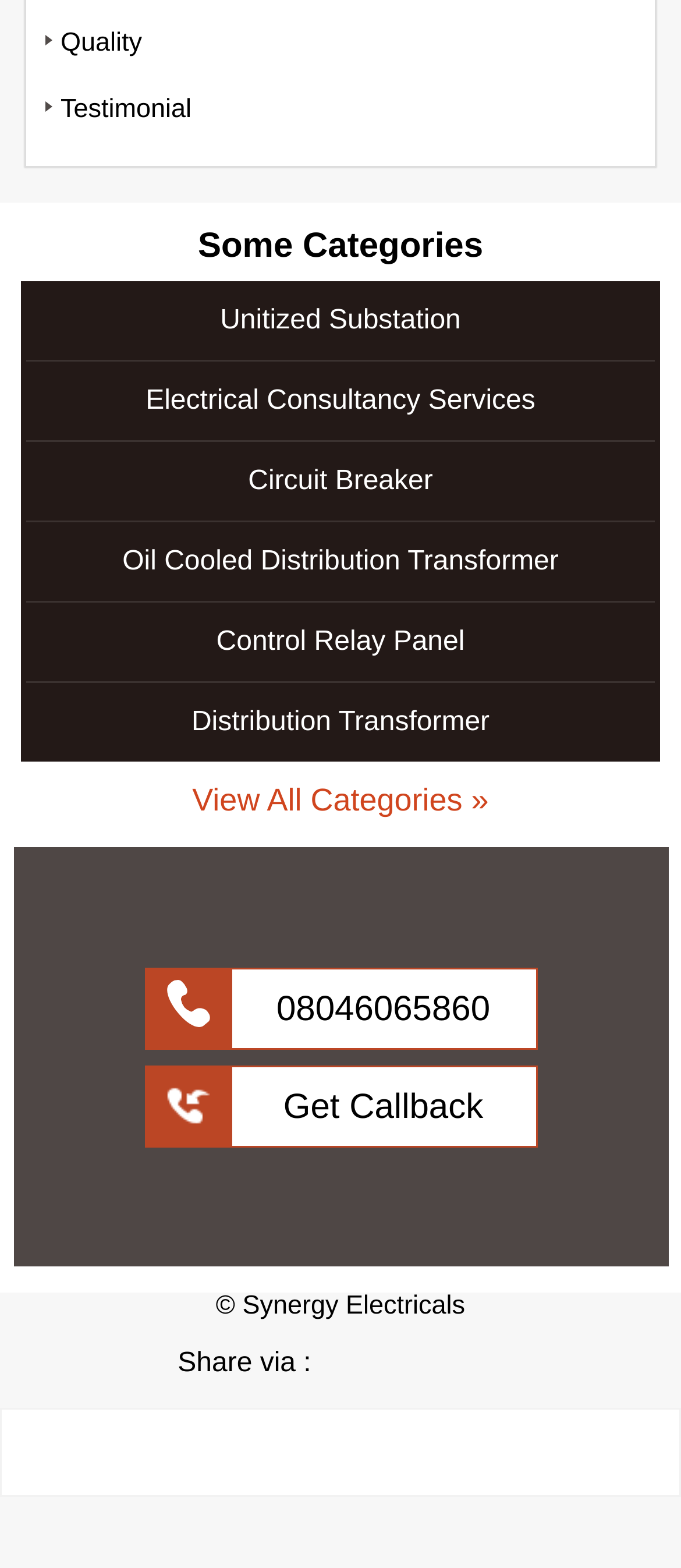Determine the bounding box coordinates for the clickable element to execute this instruction: "View all categories". Provide the coordinates as four float numbers between 0 and 1, i.e., [left, top, right, bottom].

[0.282, 0.499, 0.718, 0.521]